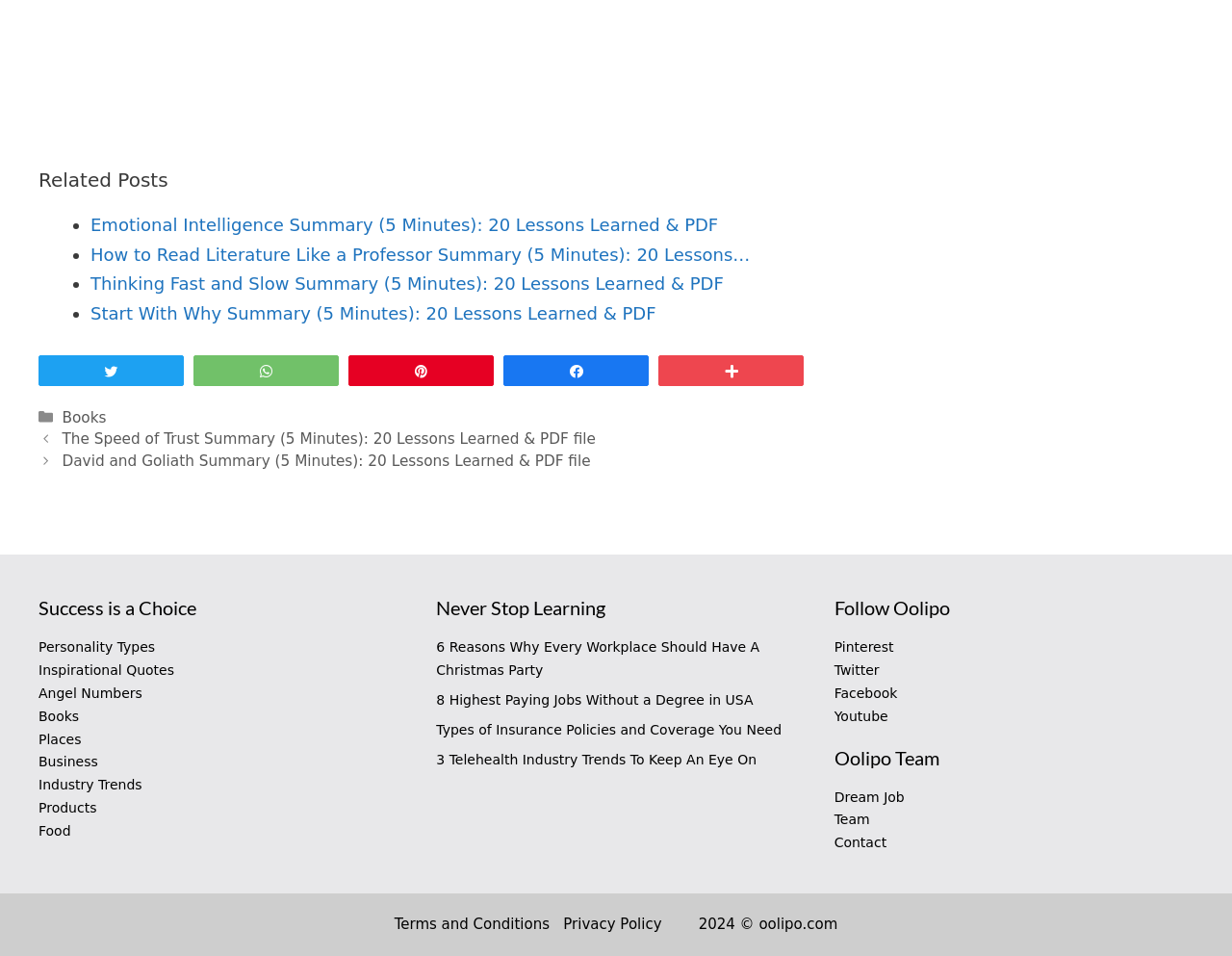Find and provide the bounding box coordinates for the UI element described here: "Inspirational Quotes". The coordinates should be given as four float numbers between 0 and 1: [left, top, right, bottom].

[0.031, 0.693, 0.141, 0.709]